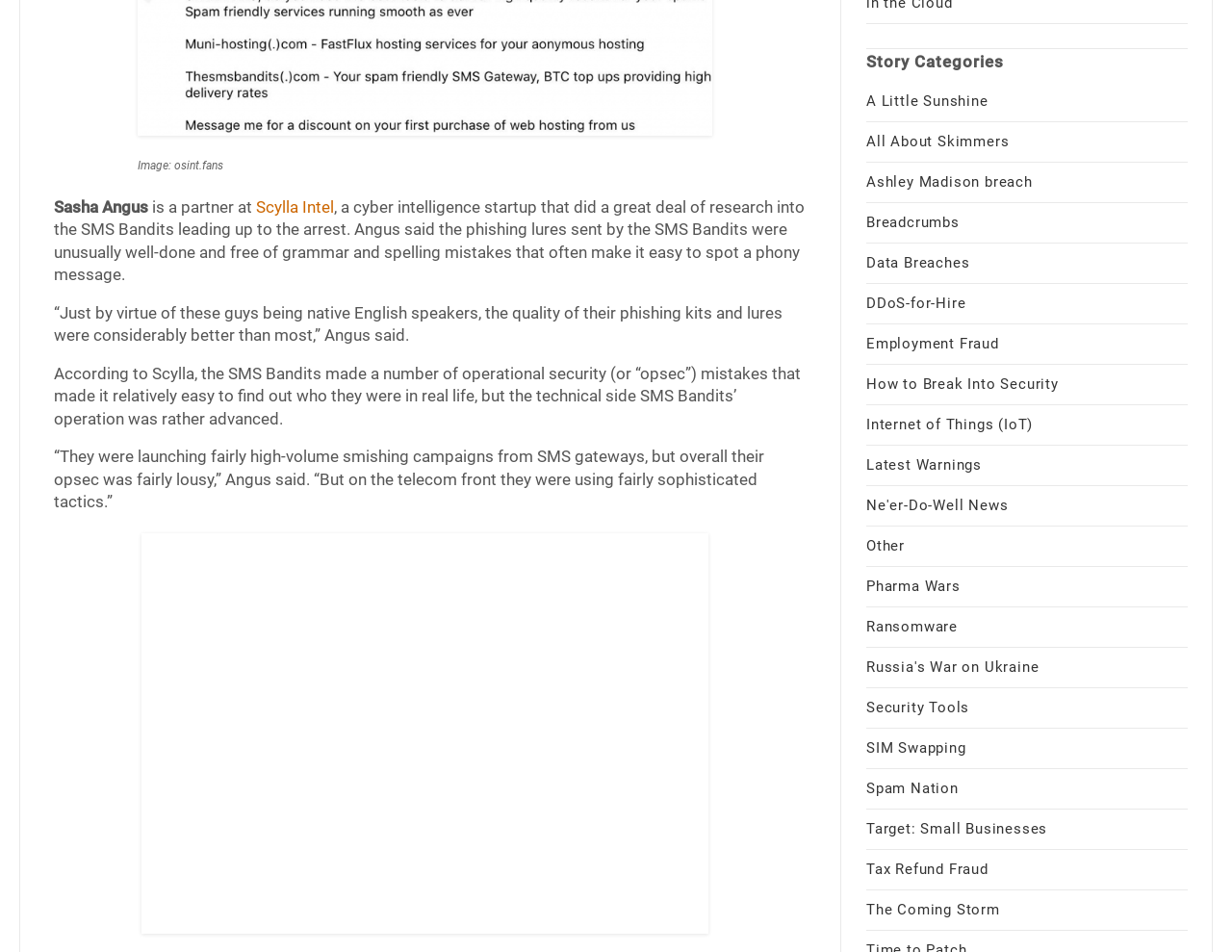Please identify the bounding box coordinates of the element I should click to complete this instruction: 'View the image'. The coordinates should be given as four float numbers between 0 and 1, like this: [left, top, right, bottom].

[0.115, 0.56, 0.575, 0.98]